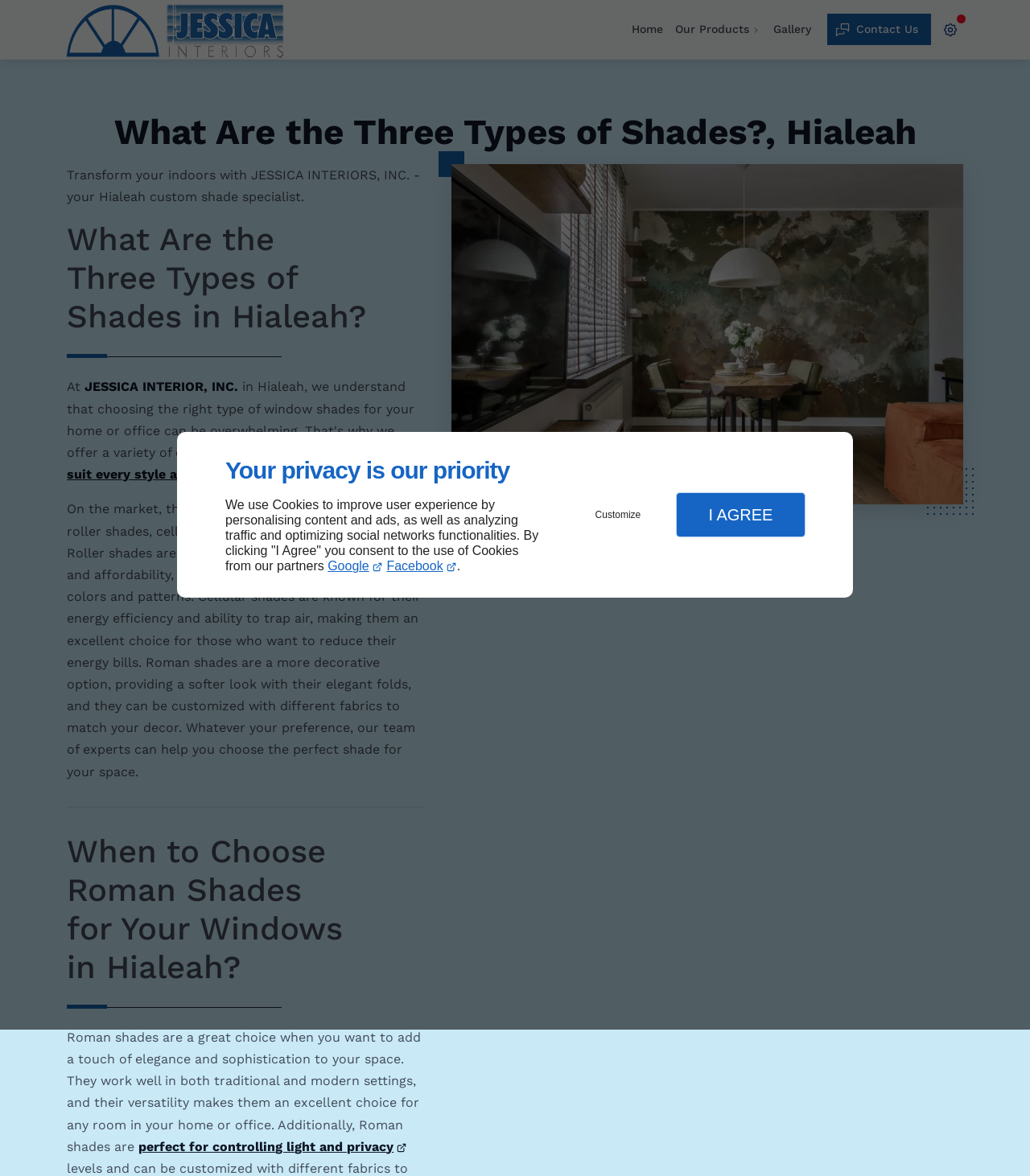Please identify the bounding box coordinates of the element's region that I should click in order to complete the following instruction: "Learn about Roman shades". The bounding box coordinates consist of four float numbers between 0 and 1, i.e., [left, top, right, bottom].

[0.277, 0.442, 0.382, 0.461]